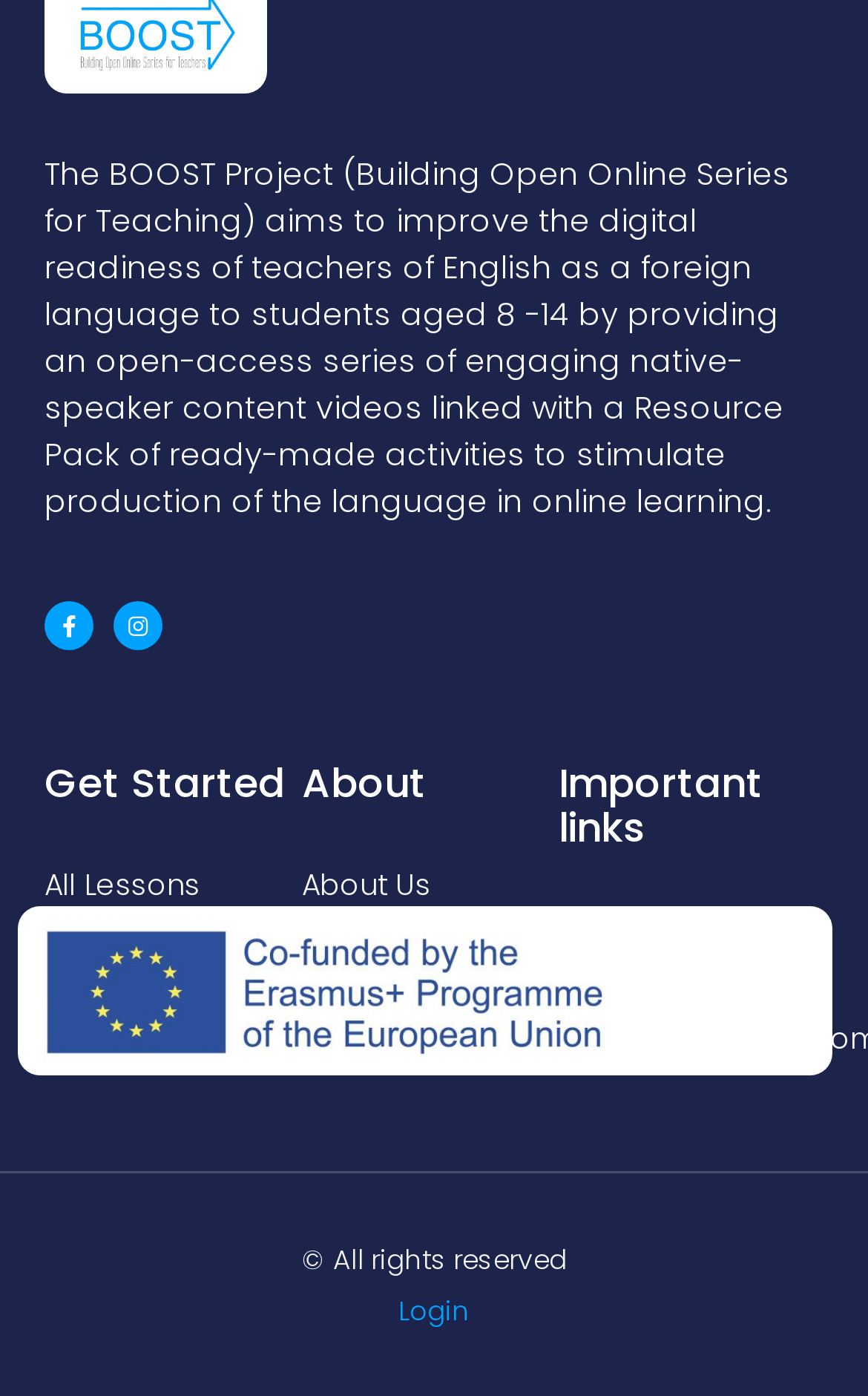Provide a one-word or one-phrase answer to the question:
What is the purpose of the BOOST Project?

Improve digital readiness of English teachers